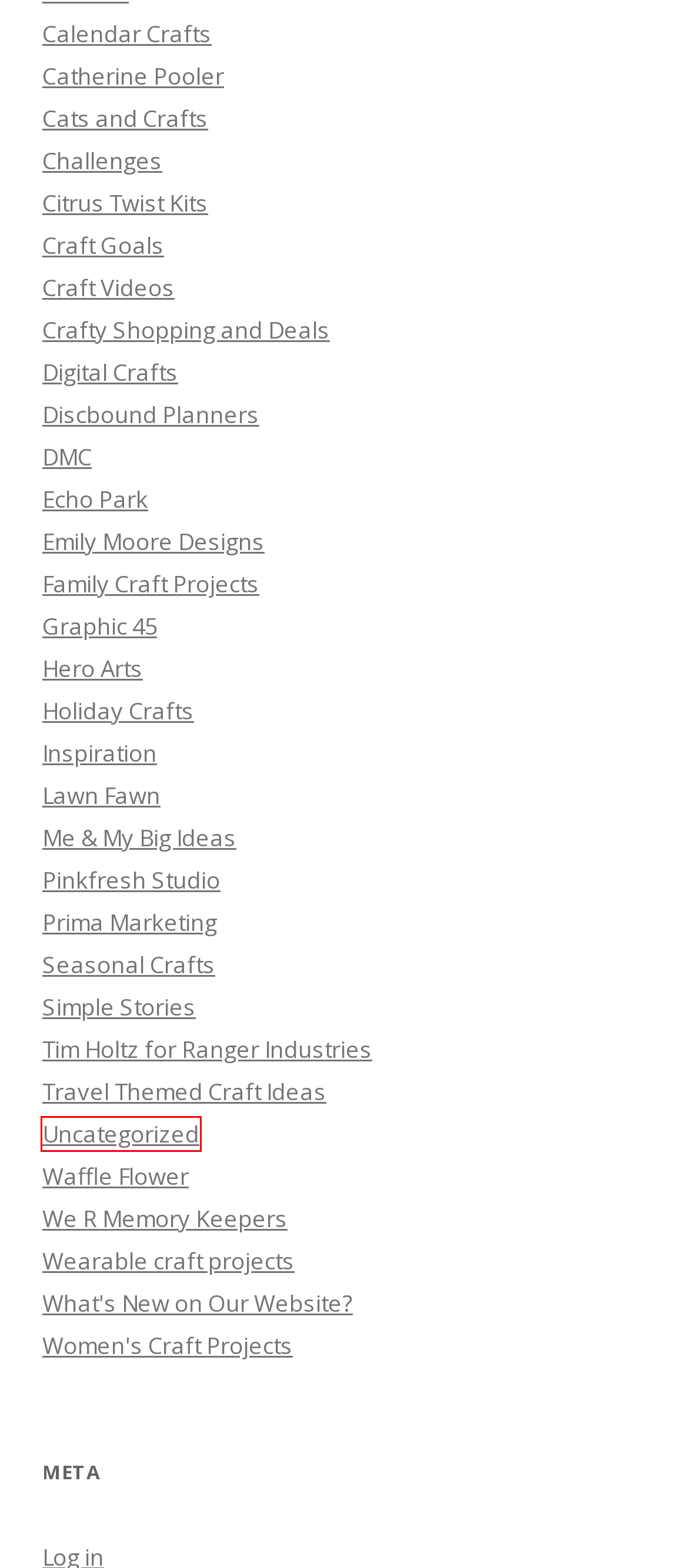Take a look at the provided webpage screenshot featuring a red bounding box around an element. Select the most appropriate webpage description for the page that loads after clicking on the element inside the red bounding box. Here are the candidates:
A. Challenges | Knitting, Crochet and Crafts
B. Travel Themed Craft Ideas | Knitting, Crochet and Crafts
C. Uncategorized | Knitting, Crochet and Crafts
D. Lawn Fawn | Knitting, Crochet and Crafts
E. We R Memory Keepers | Knitting, Crochet and Crafts
F. Seasonal Crafts | Knitting, Crochet and Crafts
G. Craft Goals | Knitting, Crochet and Crafts
H. Craft Videos | Knitting, Crochet and Crafts

C